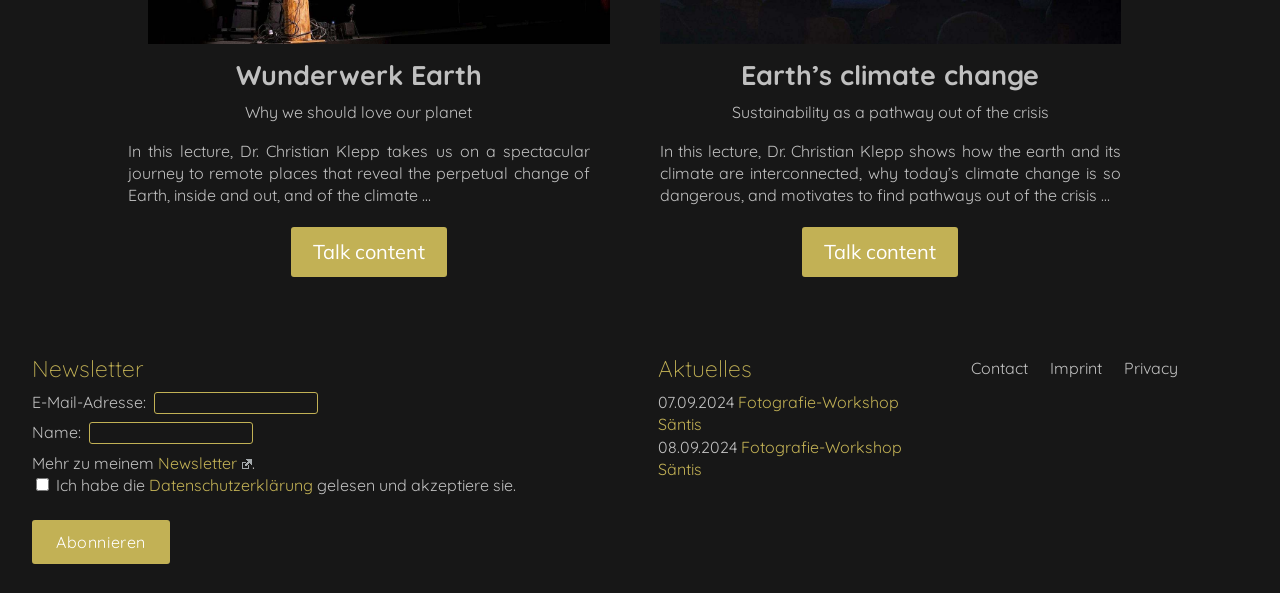Determine the bounding box coordinates of the section to be clicked to follow the instruction: "Subscribe to the newsletter". The coordinates should be given as four float numbers between 0 and 1, formatted as [left, top, right, bottom].

[0.025, 0.878, 0.133, 0.952]